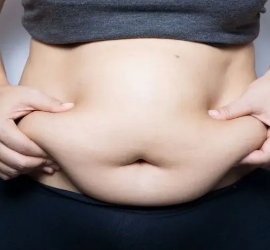Please provide a comprehensive answer to the question below using the information from the image: What is the person doing in the image?

According to the caption, the person in the image is gently pinching the skin and fat around their abdomen, which is a visual representation often associated with discussions about body image and weight loss.